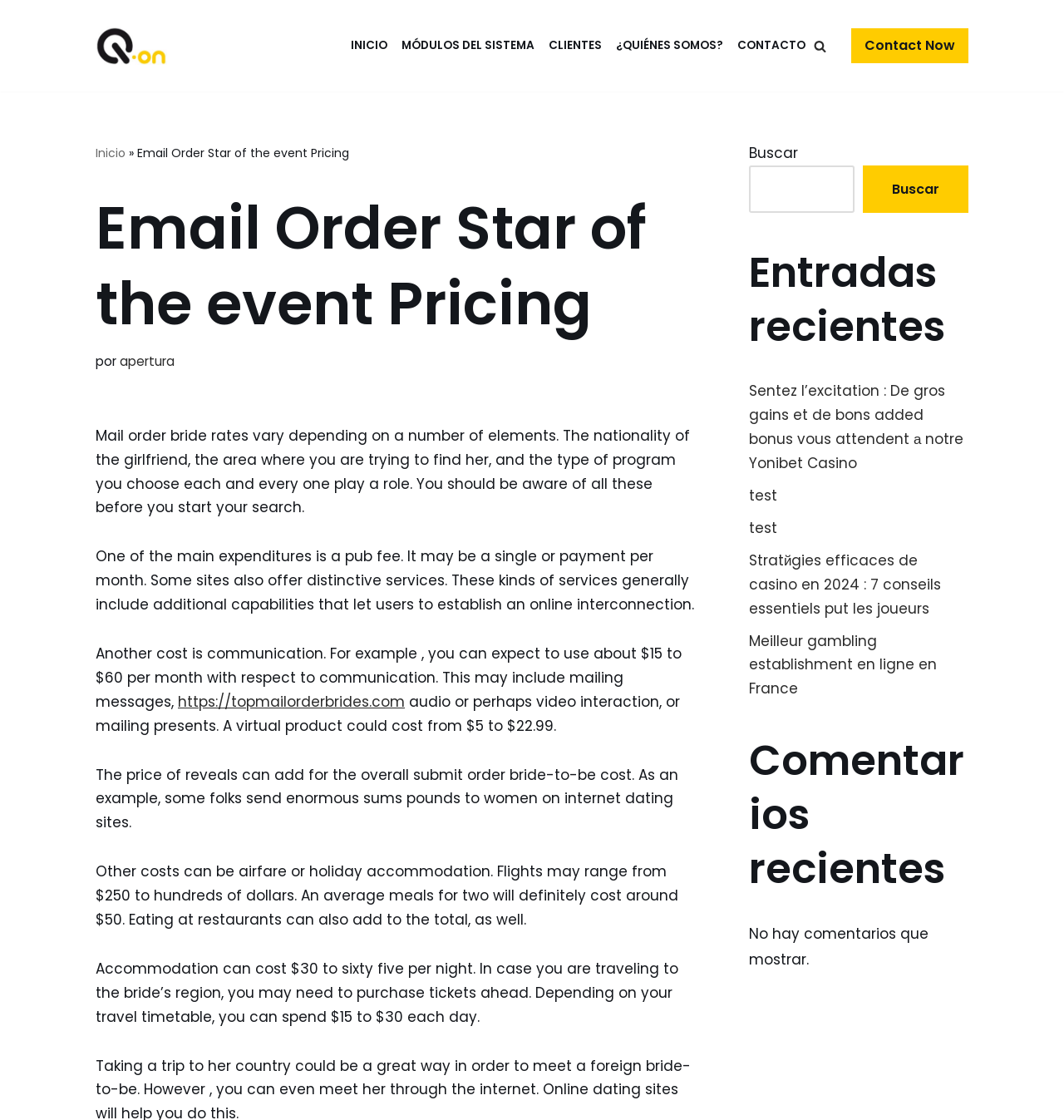What is the main topic of this webpage?
Analyze the screenshot and provide a detailed answer to the question.

Based on the content of the webpage, it appears to be discussing the costs associated with mail order brides, including the factors that affect the pricing and the various expenses involved.